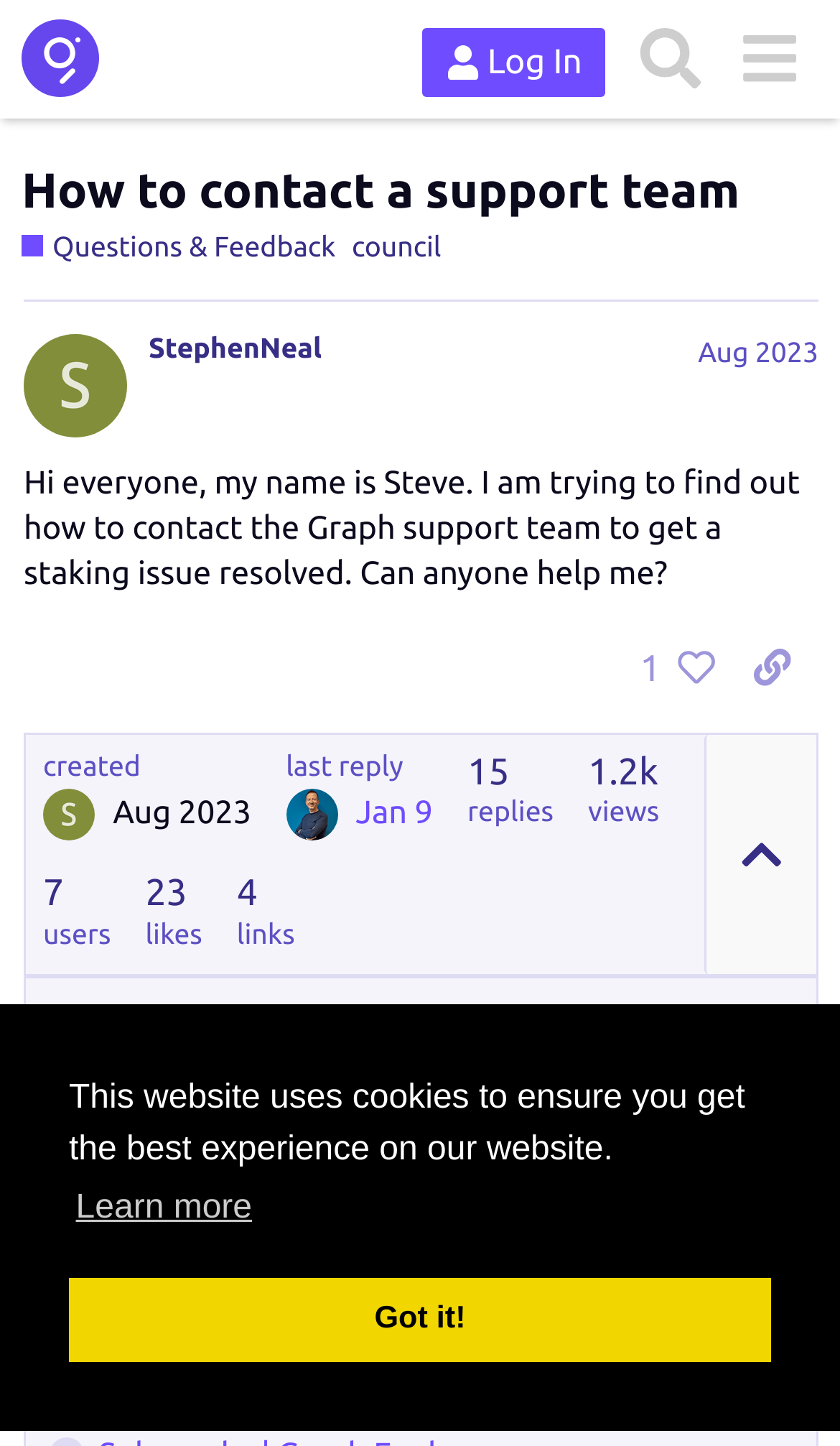Use one word or a short phrase to answer the question provided: 
What is the name of the link with the most clicks?

graphprotocol